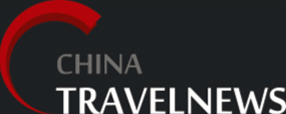What font style is used for the word 'TRAVELNEWS'?
Please provide a comprehensive answer to the question based on the webpage screenshot.

The word 'TRAVELNEWS' is displayed in a clean, bold font in white, positioned prominently below 'CHINA', suggesting that the font style used for the word 'TRAVELNEWS' is bold.